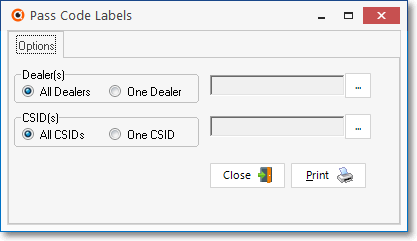Generate an in-depth description of the visual content.

The image displays a user interface window titled "Pass Code Labels." This interface is designed for managing and printing pass code labels associated with dealers and CSIDs (Central Station ID). 

At the top of the window, there is an "Options" section, which allows users to choose how they want to filter the labels. Two main categories are presented: "Dealer(s)" and "CSID(s)." 

Under the "Dealer(s)" section, users can select between options for either "All Dealers" or "One Dealer," with a corresponding input field for specifying the selected dealer. Similarly, in the "CSID(s)" section, options are provided to choose either "All CSIDs" or "One CSID," accompanied by an input field for CSID selection.

At the bottom of the window, there are two buttons: "Close," which allows users to exit the window, and "Print," enabling the printing of the selected labels. 

Overall, this interface is user-friendly, facilitating the effective management of pass codes for various users monitored by the central station.